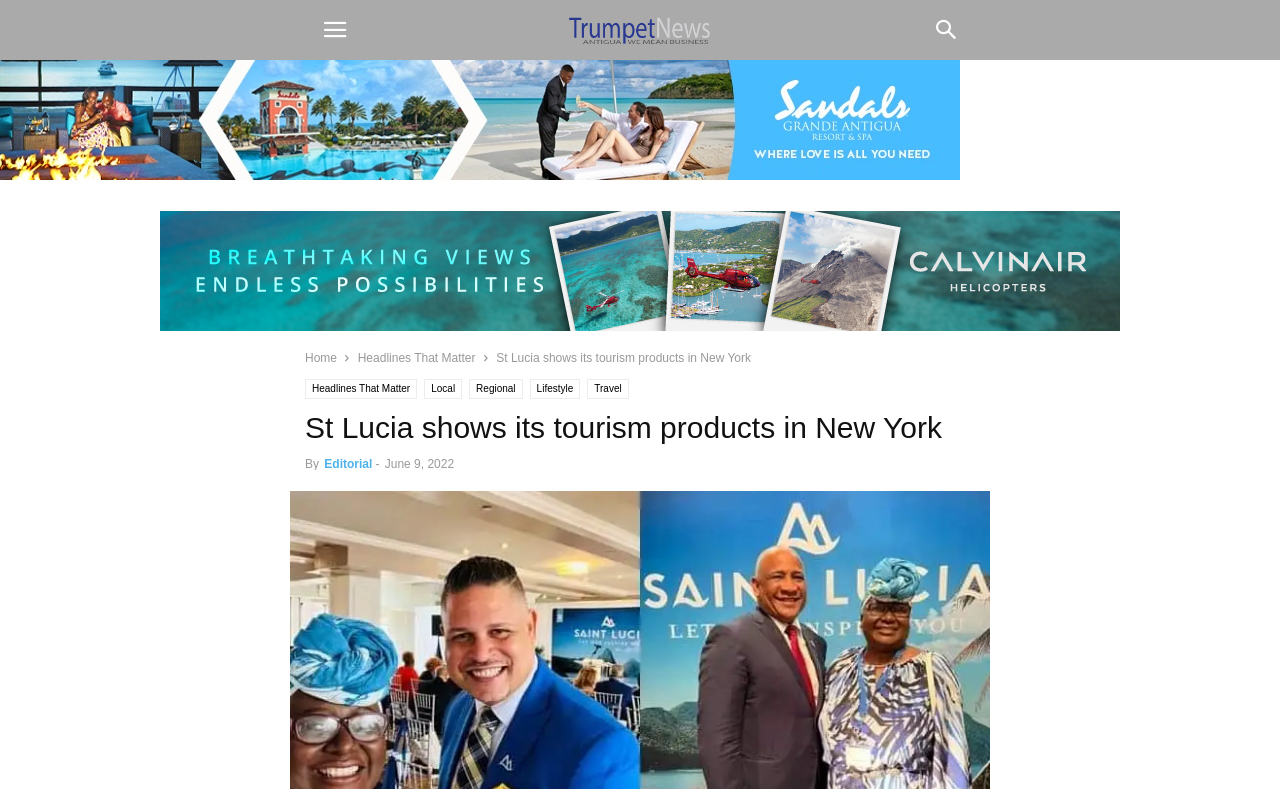Locate the bounding box coordinates of the area where you should click to accomplish the instruction: "Toggle mobile menu".

[0.238, 0.0, 0.285, 0.076]